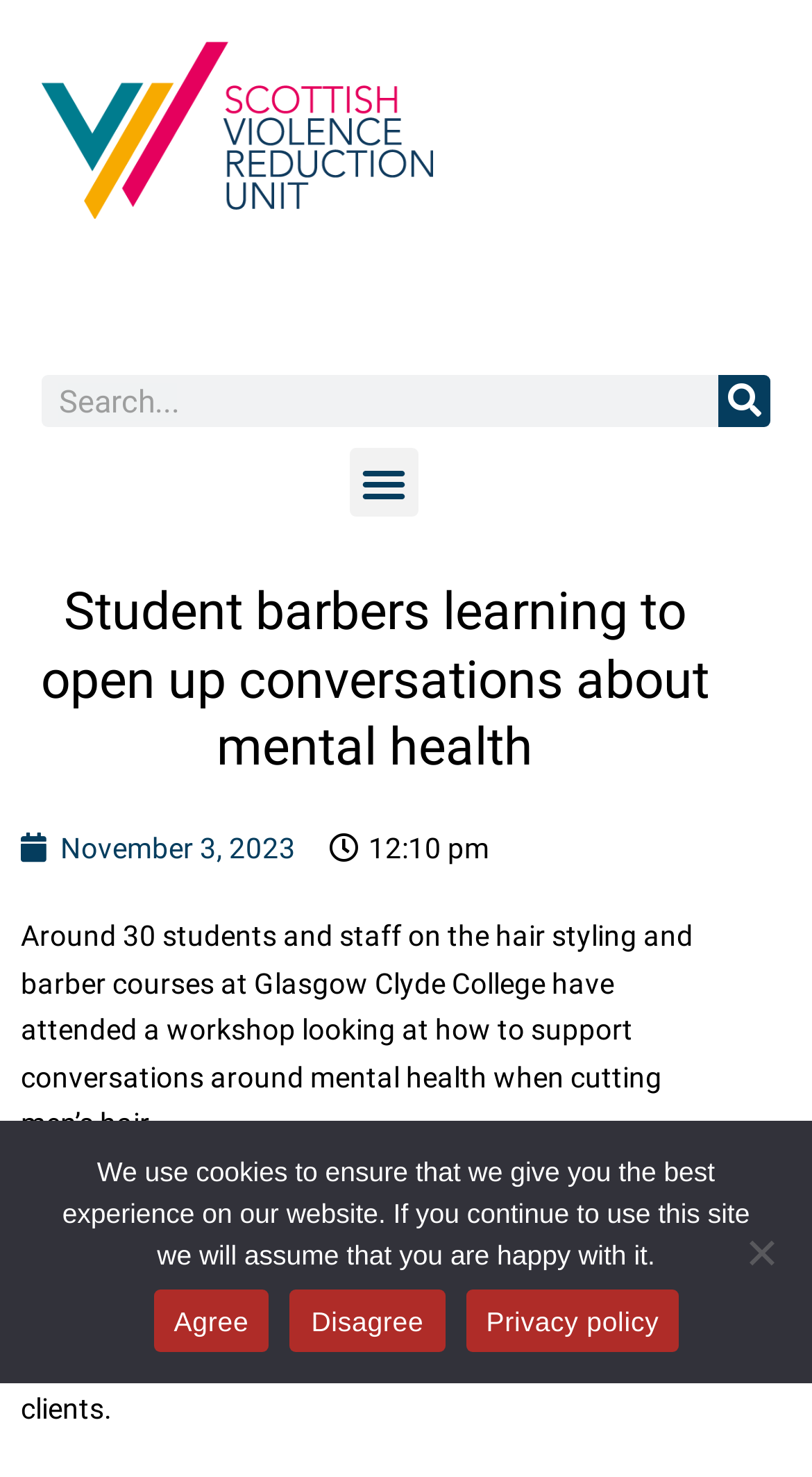Identify the bounding box coordinates of the element that should be clicked to fulfill this task: "Toggle the menu". The coordinates should be provided as four float numbers between 0 and 1, i.e., [left, top, right, bottom].

[0.43, 0.303, 0.515, 0.35]